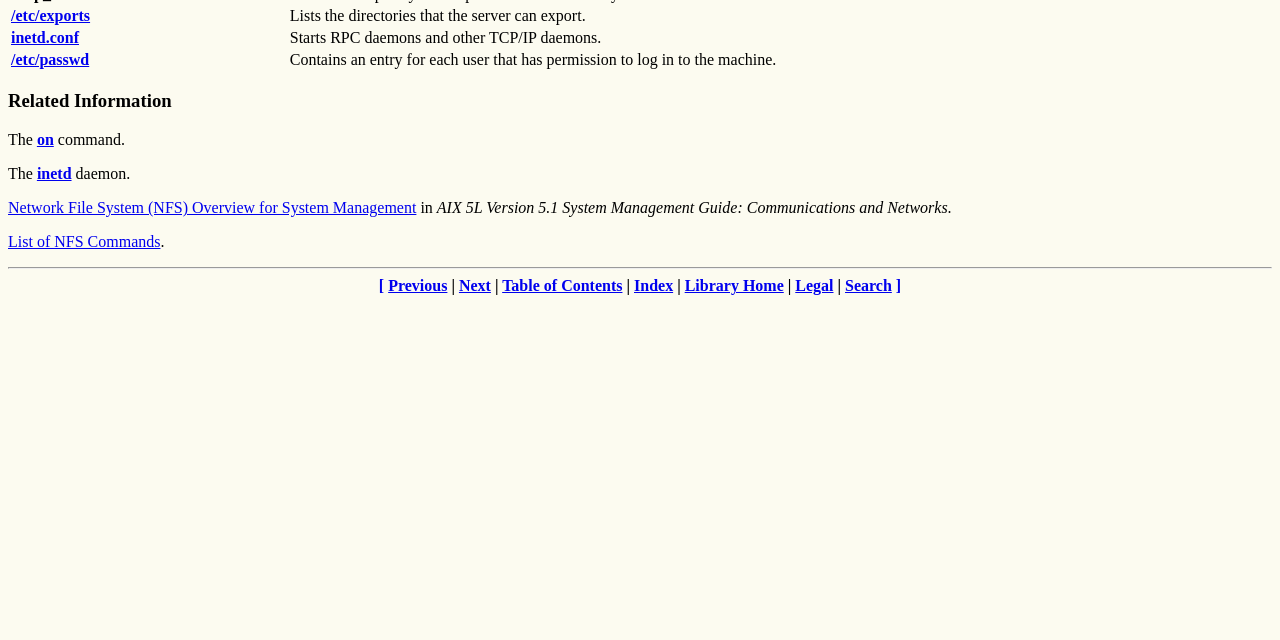Determine the bounding box for the described UI element: "List of NFS Commands".

[0.006, 0.364, 0.125, 0.391]